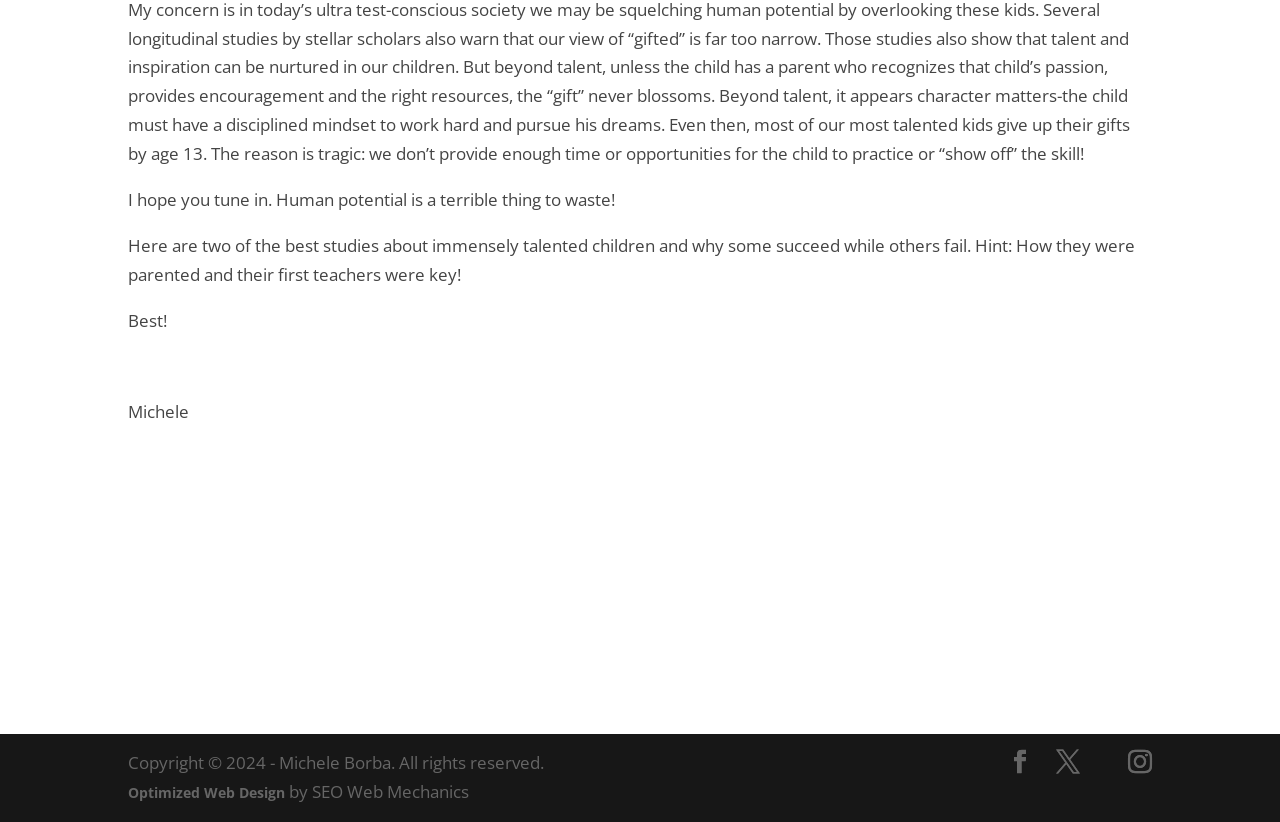Predict the bounding box coordinates of the UI element that matches this description: "Optimized Web Design". The coordinates should be in the format [left, top, right, bottom] with each value between 0 and 1.

[0.1, 0.952, 0.223, 0.975]